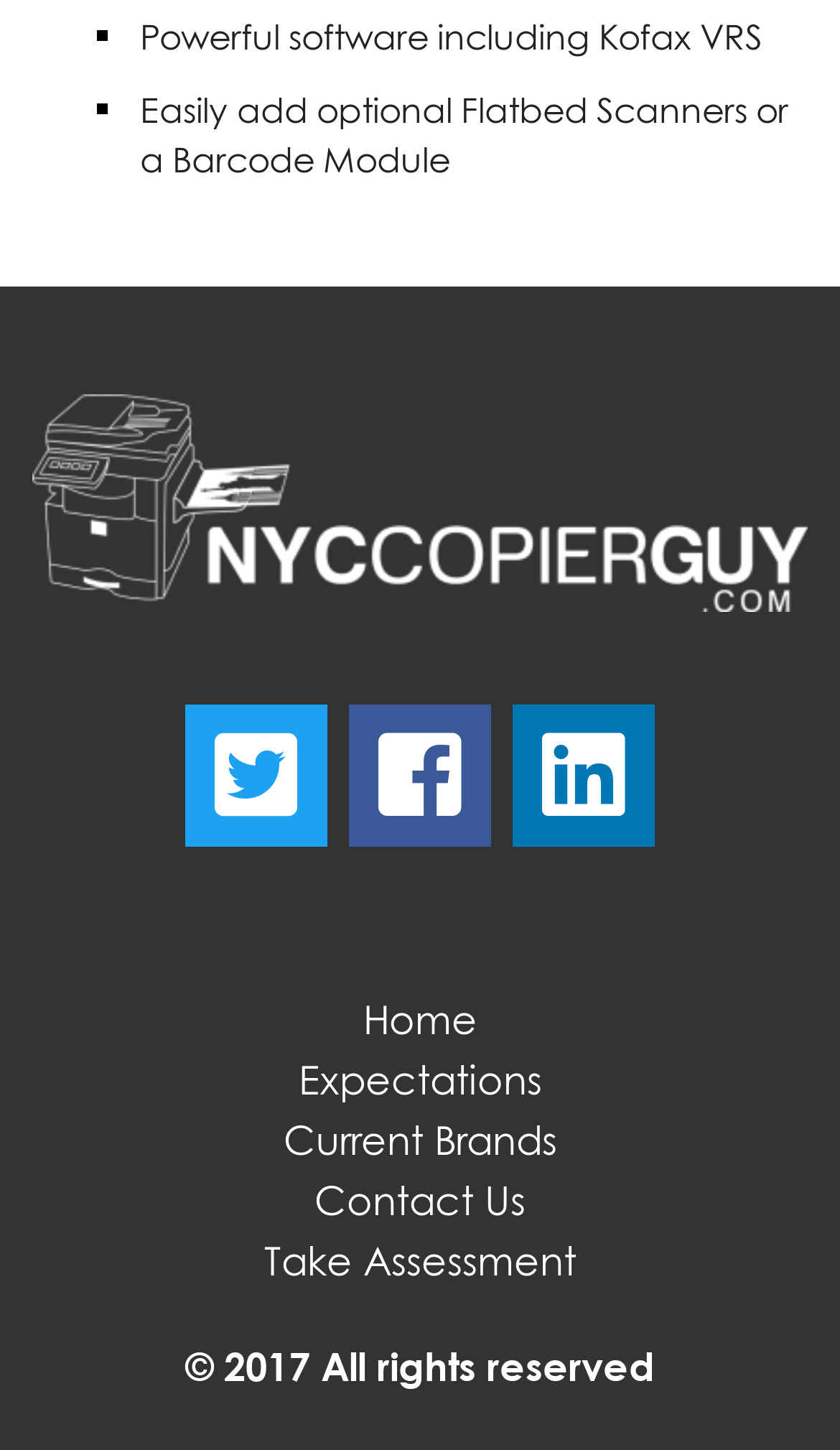Identify the bounding box for the UI element specified in this description: "Expectations". The coordinates must be four float numbers between 0 and 1, formatted as [left, top, right, bottom].

[0.355, 0.729, 0.645, 0.76]